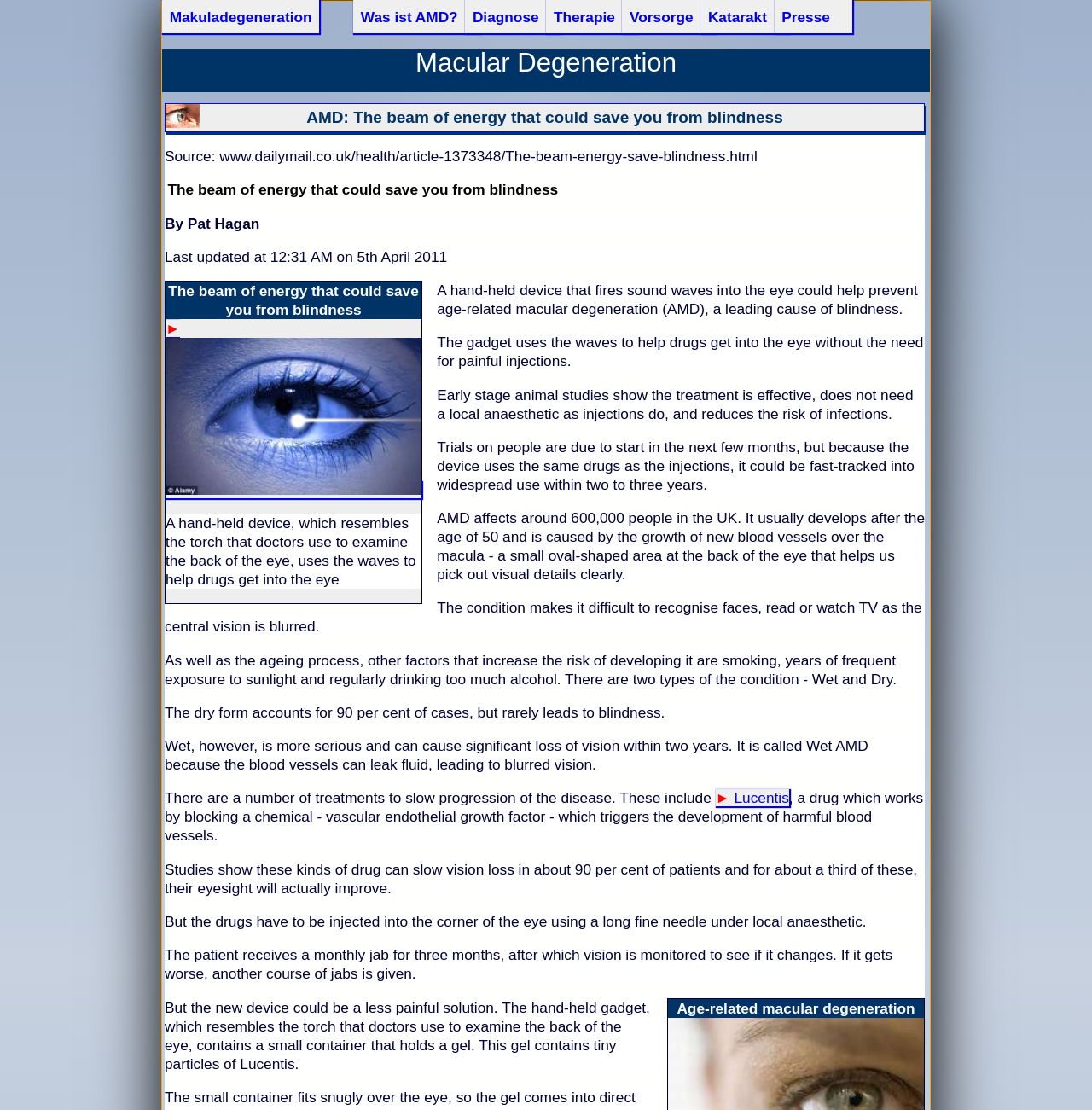Can you find and provide the main heading text of this webpage?

AMD: The beam of energy that could save you from blindness